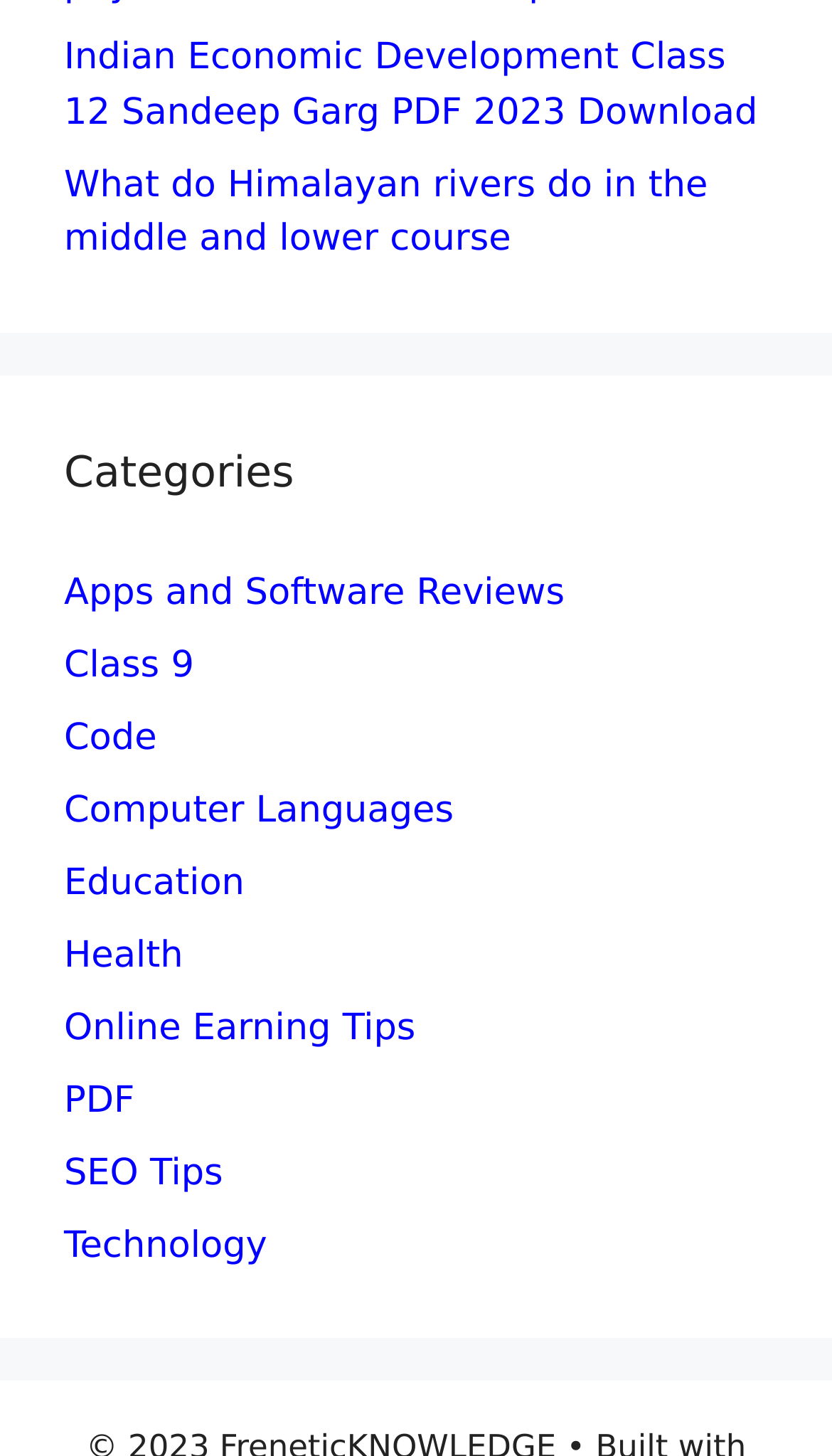Locate the bounding box coordinates of the element I should click to achieve the following instruction: "View Technology related content".

[0.077, 0.841, 0.321, 0.87]